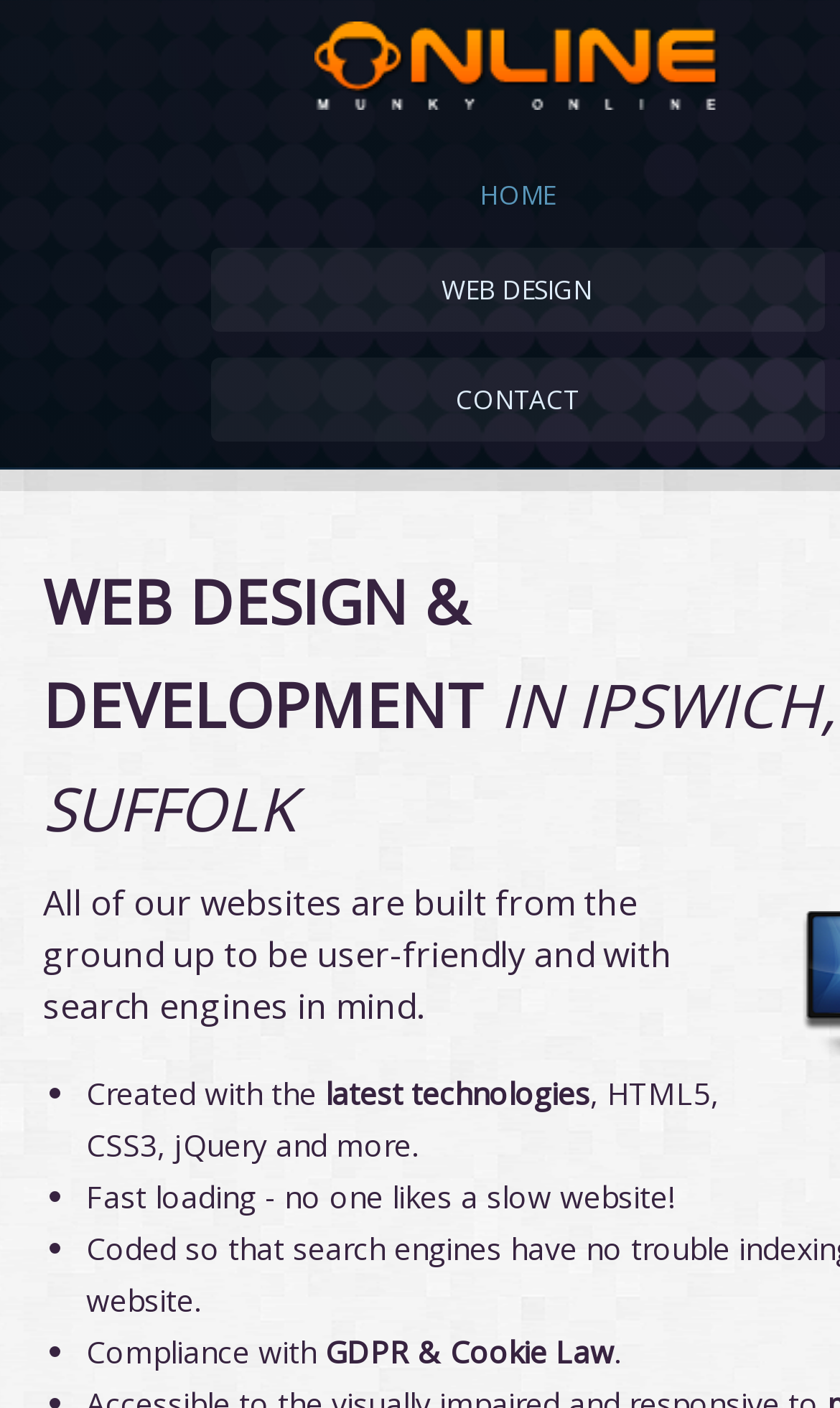What law does the company comply with?
Can you provide a detailed and comprehensive answer to the question?

By reading the StaticText element with bounding box coordinates [0.387, 0.946, 0.731, 0.975], I can see that the company complies with 'GDPR & Cookie Law'.